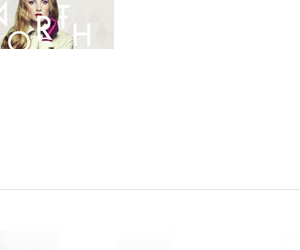Answer with a single word or phrase: 
What is the color of the background?

Light-colored